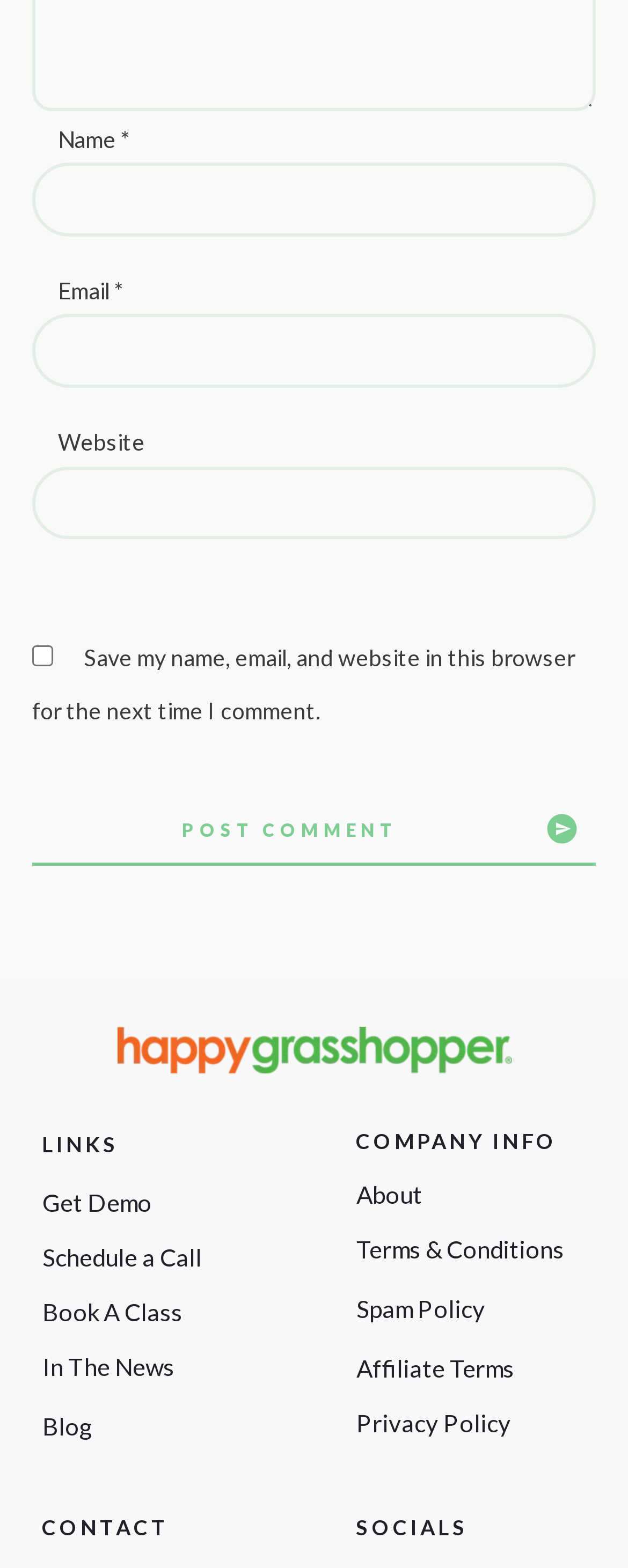Identify the bounding box coordinates of the specific part of the webpage to click to complete this instruction: "Enter your name".

[0.051, 0.104, 0.949, 0.151]